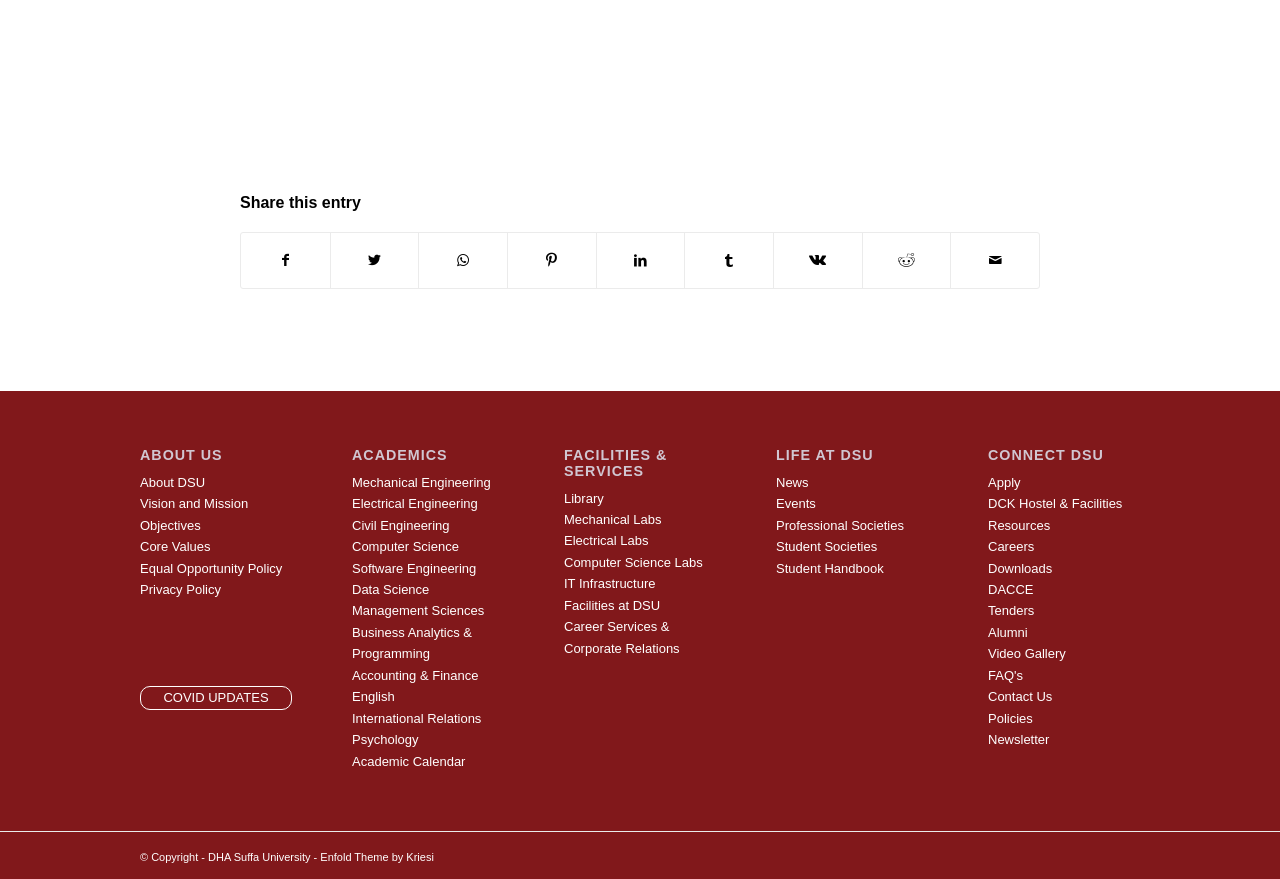Specify the bounding box coordinates of the element's area that should be clicked to execute the given instruction: "Explore the Mechanical Engineering program". The coordinates should be four float numbers between 0 and 1, i.e., [left, top, right, bottom].

[0.275, 0.54, 0.383, 0.557]